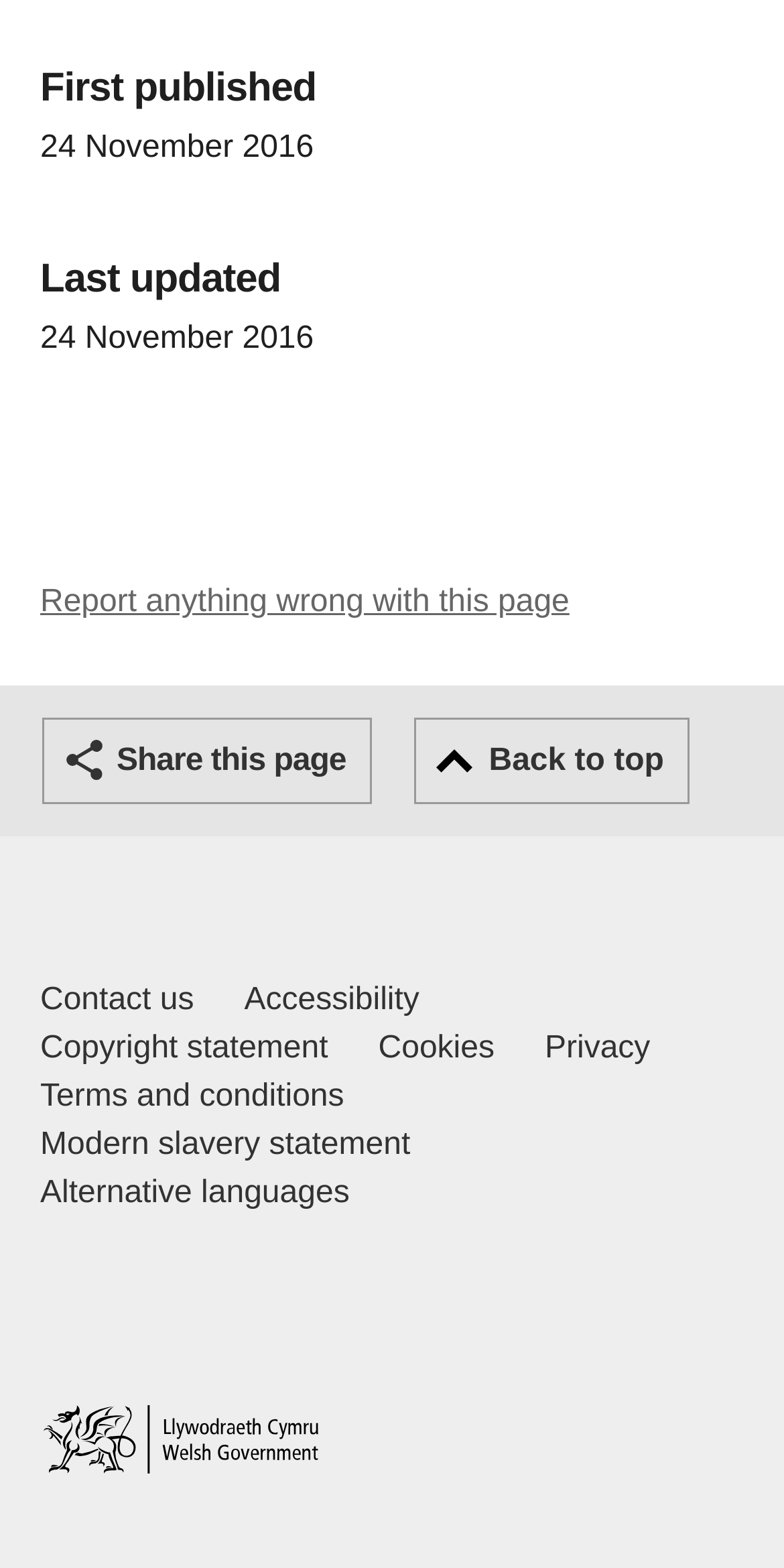How many footer links are there?
Answer briefly with a single word or phrase based on the image.

7